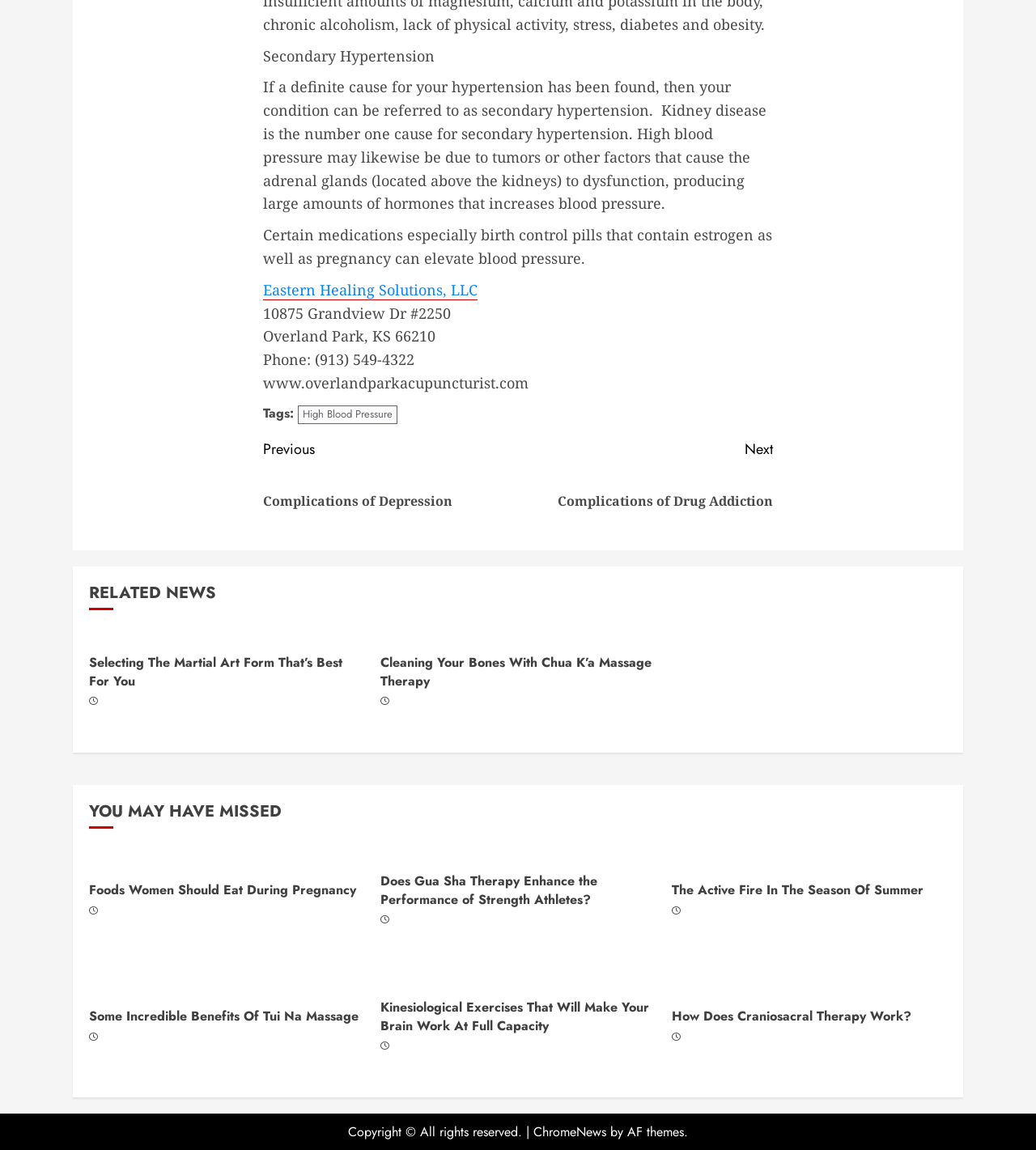Determine the bounding box coordinates for the UI element described. Format the coordinates as (top-left x, top-left y, bottom-right x, bottom-right y) and ensure all values are between 0 and 1. Element description: Eastern Healing Solutions, LLC

[0.254, 0.243, 0.461, 0.261]